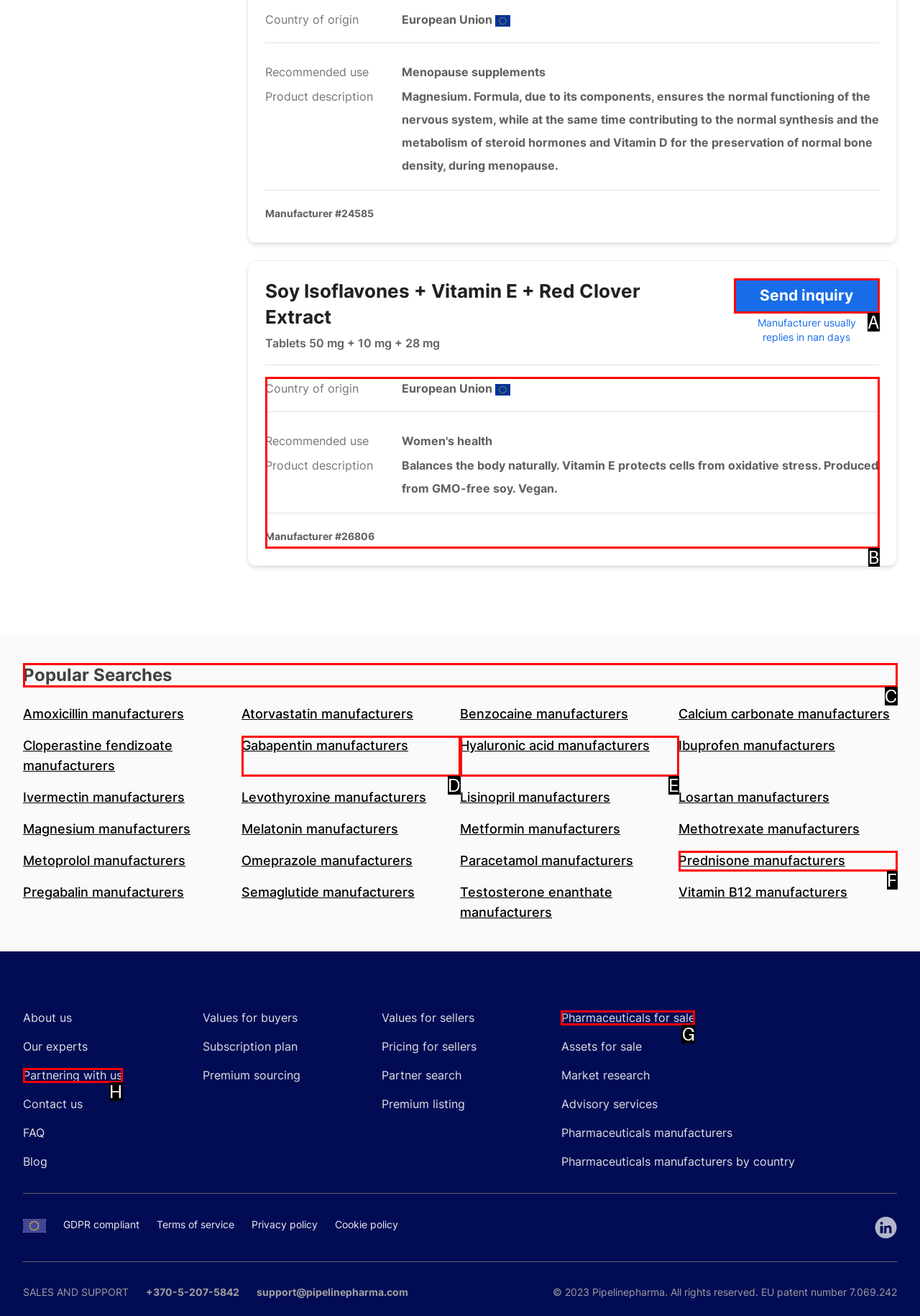Select the appropriate bounding box to fulfill the task: View 'Popular Searches' Respond with the corresponding letter from the choices provided.

C